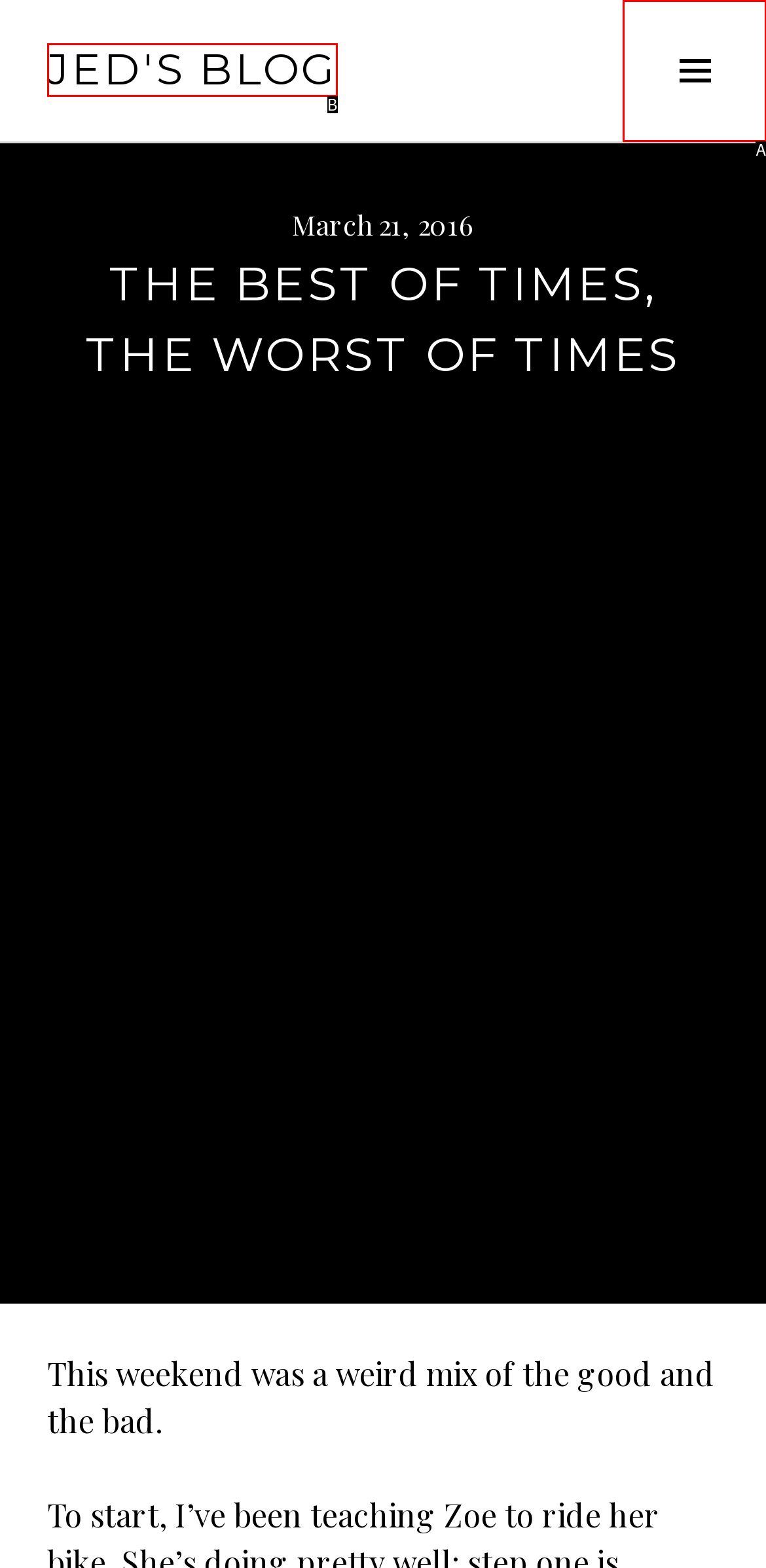Determine which UI element matches this description: Toggle Sidebar
Reply with the appropriate option's letter.

A